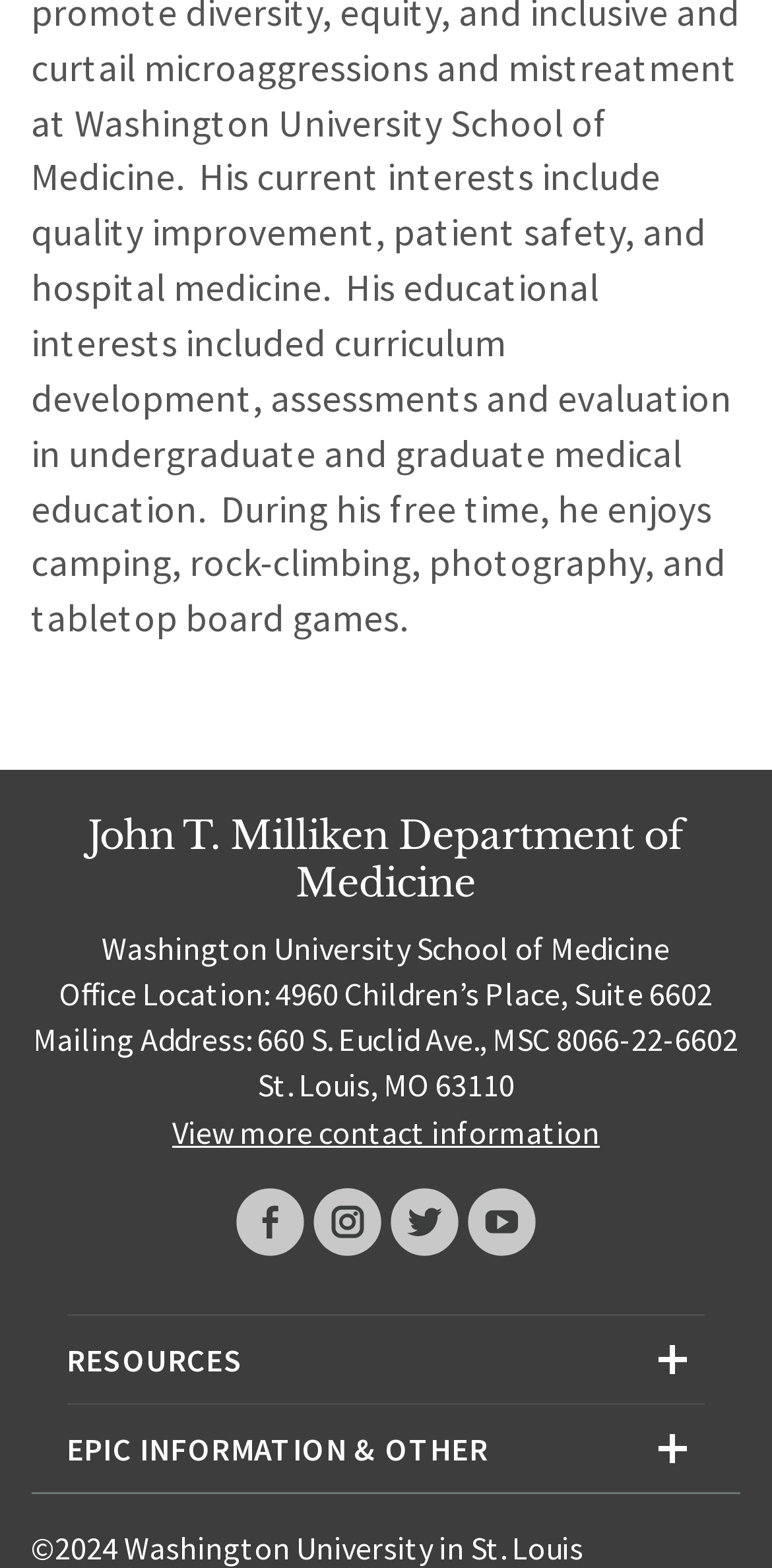Given the element description "Instagram" in the screenshot, predict the bounding box coordinates of that UI element.

[0.405, 0.734, 0.495, 0.778]